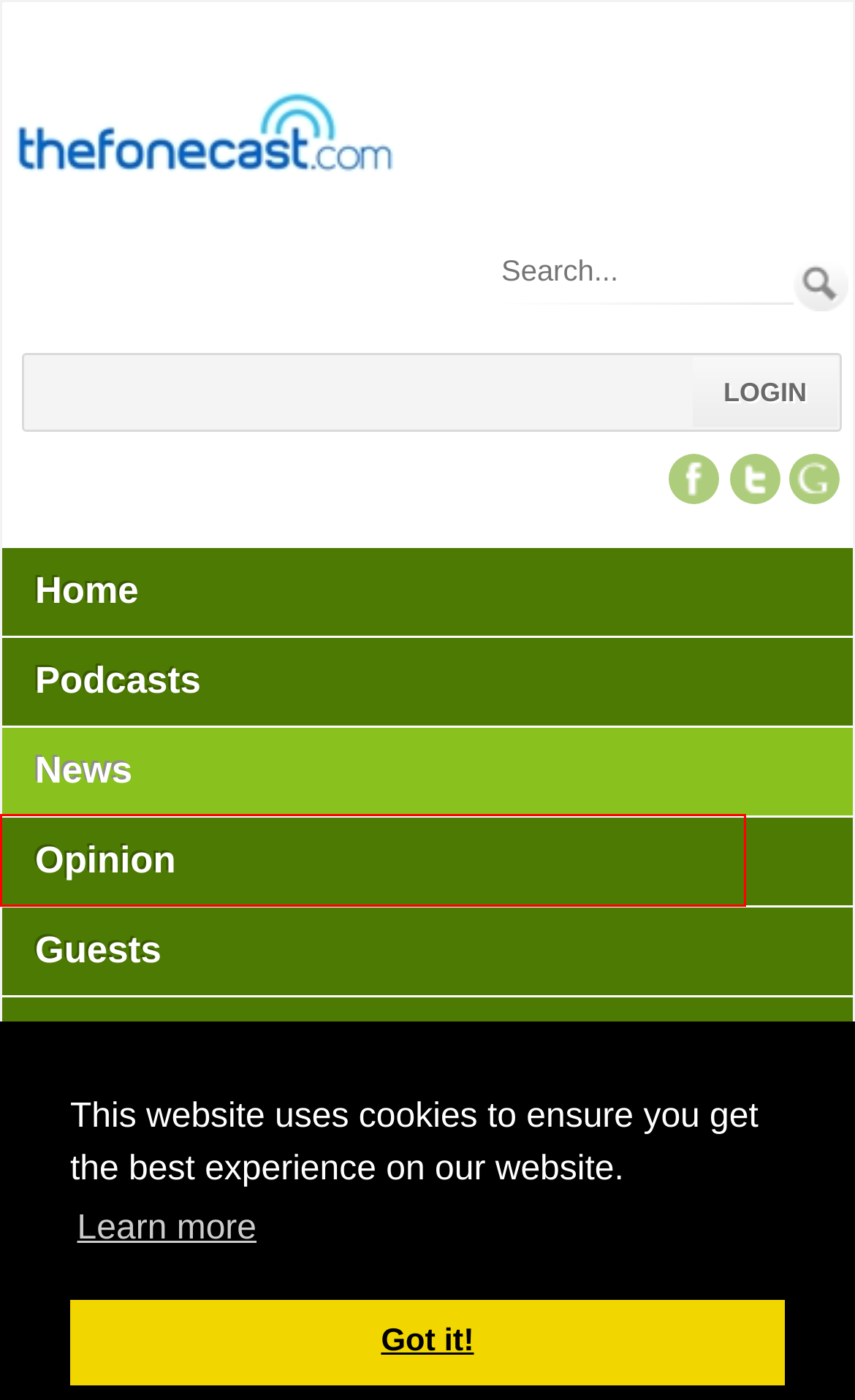Given a webpage screenshot featuring a red rectangle around a UI element, please determine the best description for the new webpage that appears after the element within the bounding box is clicked. The options are:
A. User Log In
B. TheFonecast.com - mobile telecoms opinion
C. TheFonecast.com
D. TheFonecast.com - tablet
E. TheFonecast.com - 4g
F. What are cookies? | Cookies & You
G. TheFonecast.com - about us
H. TheFonecast.com - mobile telecoms podcasts

B